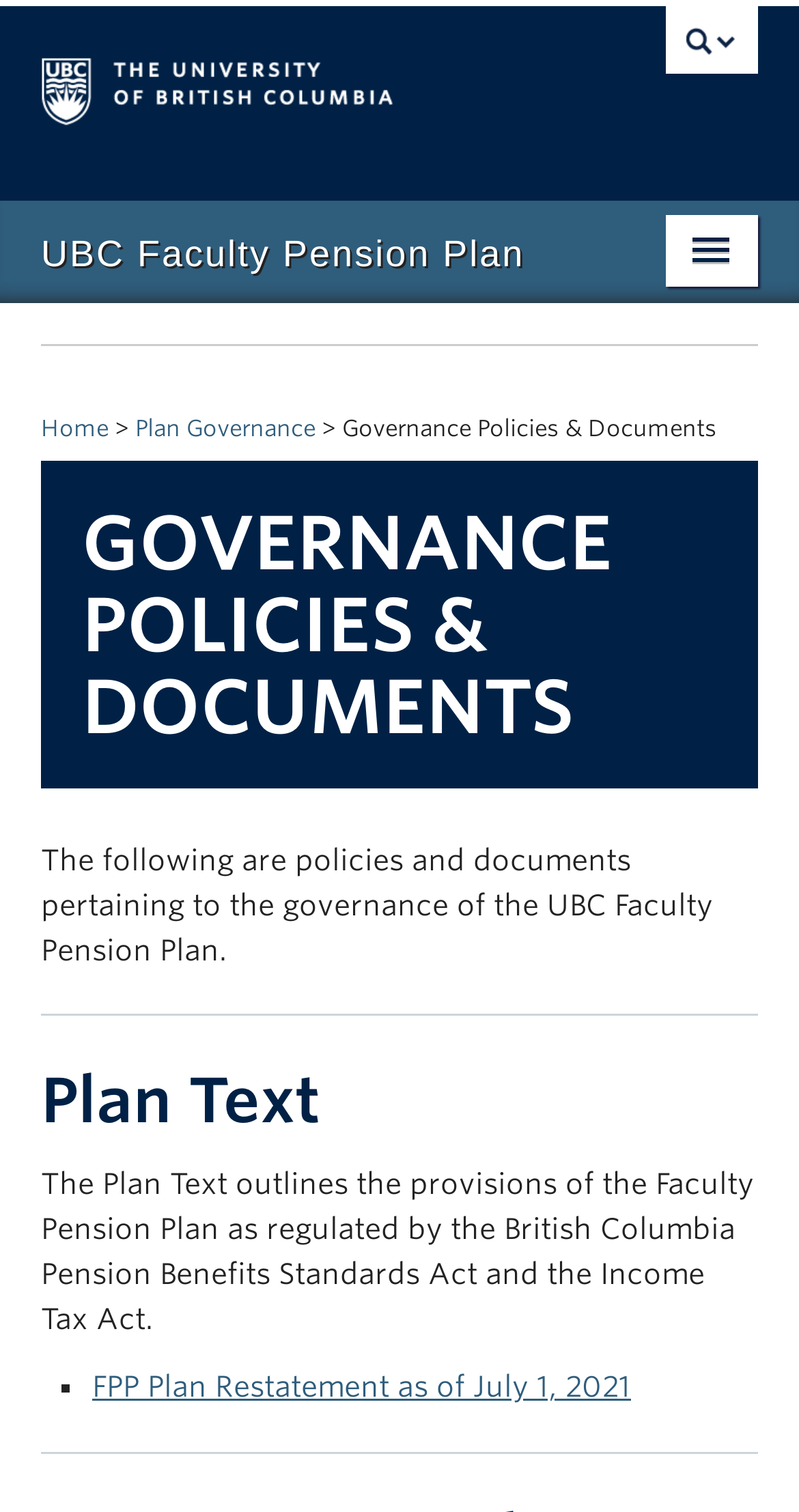Generate a comprehensive description of the webpage.

The webpage is about the governance policies and documents of the UBC Faculty Pension Plan. At the top, there is a search bar and a link to the University of British Columbia. Below that, there is a navigation menu with links to various sections, including Home, Overview, Investments, Life Events, Plan Governance, Forms & Resources, News & Events, and Contact Us. Each of these links has a corresponding button to expand or collapse the menu.

On the left side of the page, there is a secondary navigation menu with links to Home, Plan Governance, and my Sun Life Login. Below that, there is a heading that reads "Governance Policies & Documents" and a paragraph of text that explains the purpose of the page.

The main content of the page is divided into two sections. The first section is headed "Plan Text" and contains a paragraph of text that outlines the provisions of the Faculty Pension Plan. The second section lists various documents related to the plan's governance, including the FPP Plan Restatement as of July 1, 2021, marked with a bullet point. The sections are separated by horizontal lines.